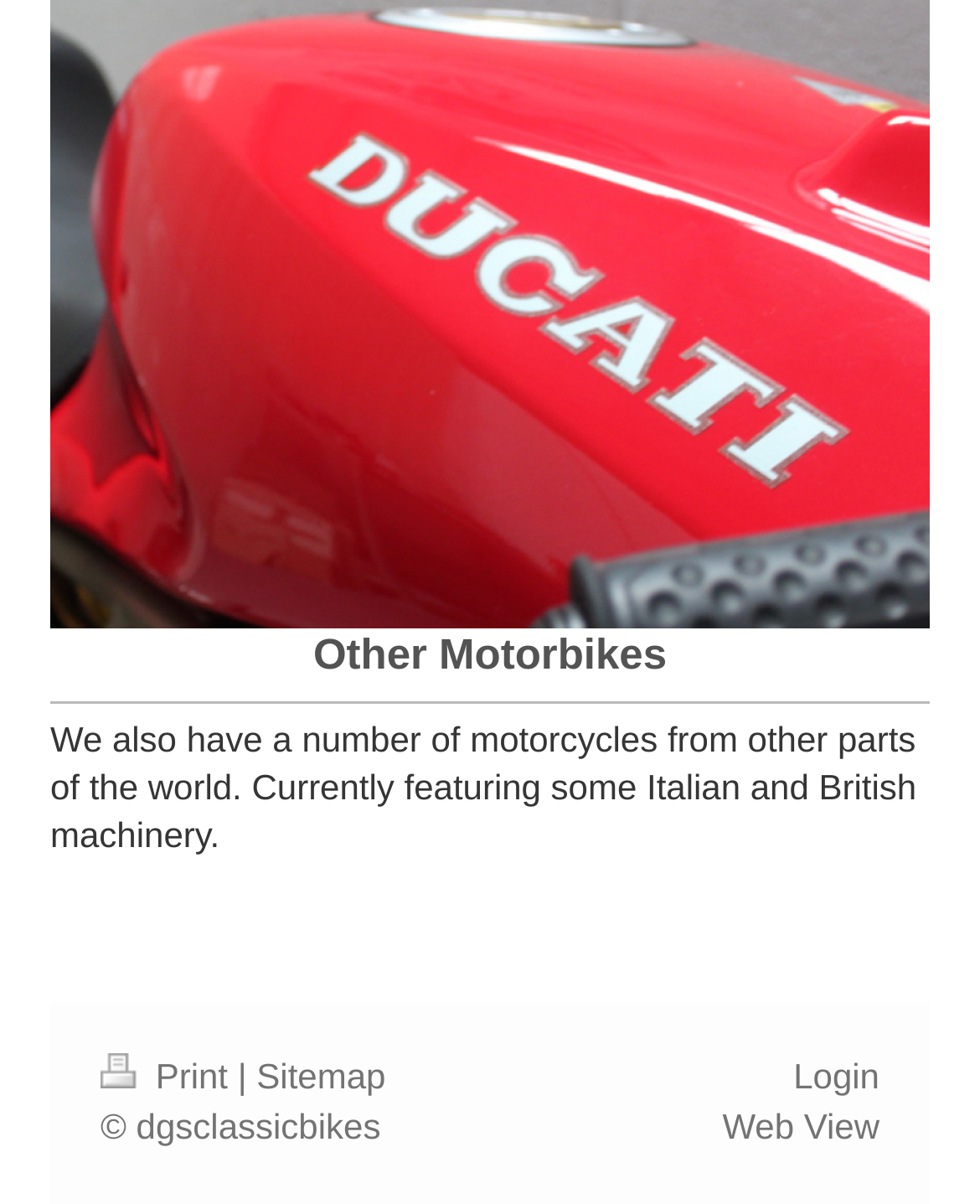What is the purpose of the 'Print' link?
Relying on the image, give a concise answer in one word or a brief phrase.

To print the page